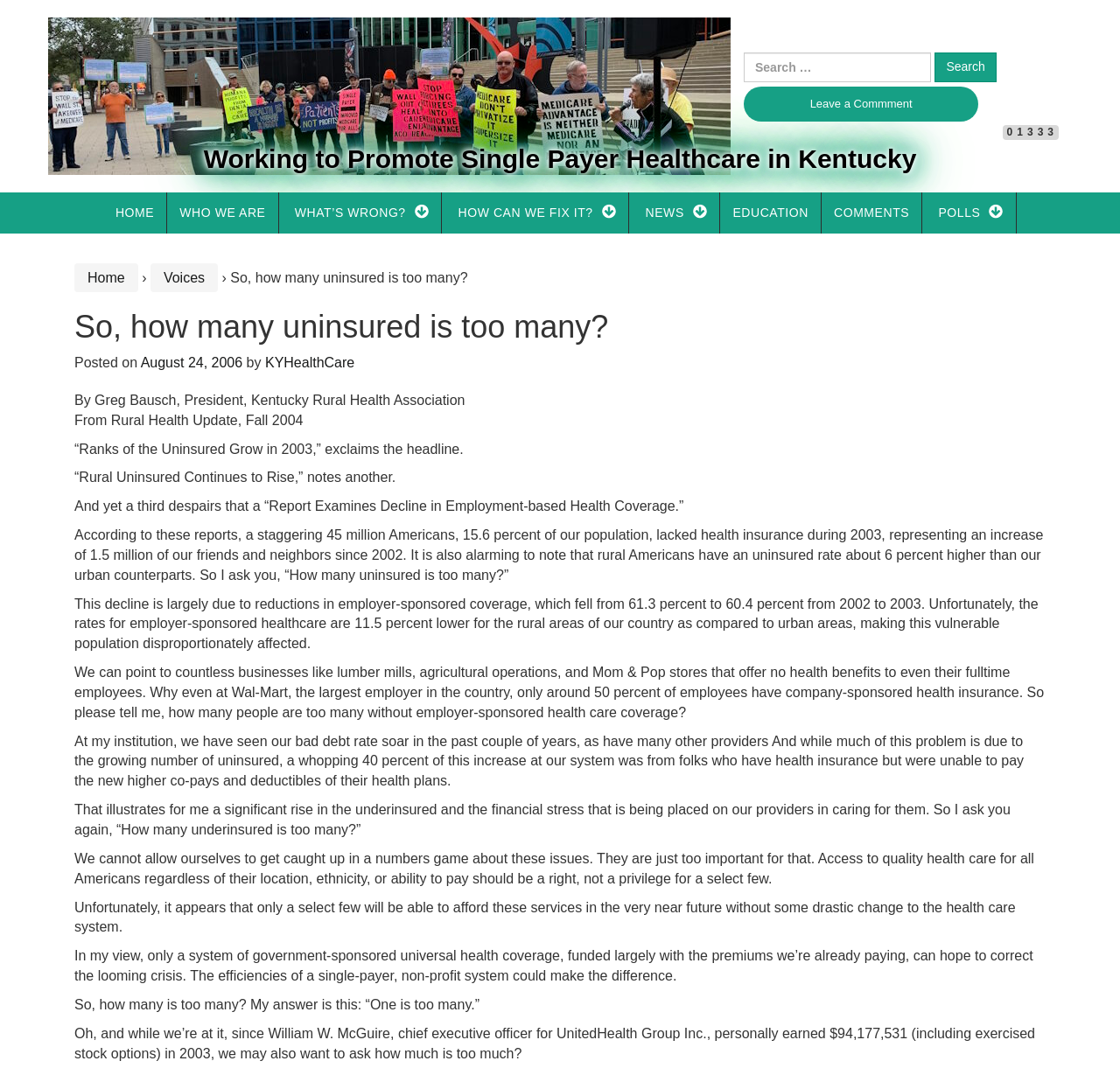Provide an in-depth description of the elements and layout of the webpage.

This webpage is dedicated to promoting single-payer healthcare in Kentucky. At the top, there is a heading "KYHealthCare" followed by a search bar and a link to leave a comment. Below this, there is a complementary section with a search box, a button, and a text "01333".

The main content of the webpage is divided into two sections. On the left, there is a layout table with links to different pages, including "HOME", "WHO WE ARE", "WHAT'S WRONG?", "HOW CAN WE FIX IT?", "NEWS", "EDUCATION", "COMMENTS", and "POLLS". On the right, there is a long article titled "So, how many uninsured is too many?" written by Greg Bausch, President of the Kentucky Rural Health Association. The article discusses the growing number of uninsured Americans, particularly in rural areas, and argues that a single-payer healthcare system is necessary to address this issue.

The article is divided into several paragraphs, each discussing different aspects of the problem, such as the decline of employer-sponsored health coverage, the rise of the underinsured, and the need for a government-sponsored universal health coverage system. The text is dense and informative, with no images or breaks in between. At the bottom of the article, there is a concluding statement "One is too many" and a final remark about the excessive salary of a healthcare executive.